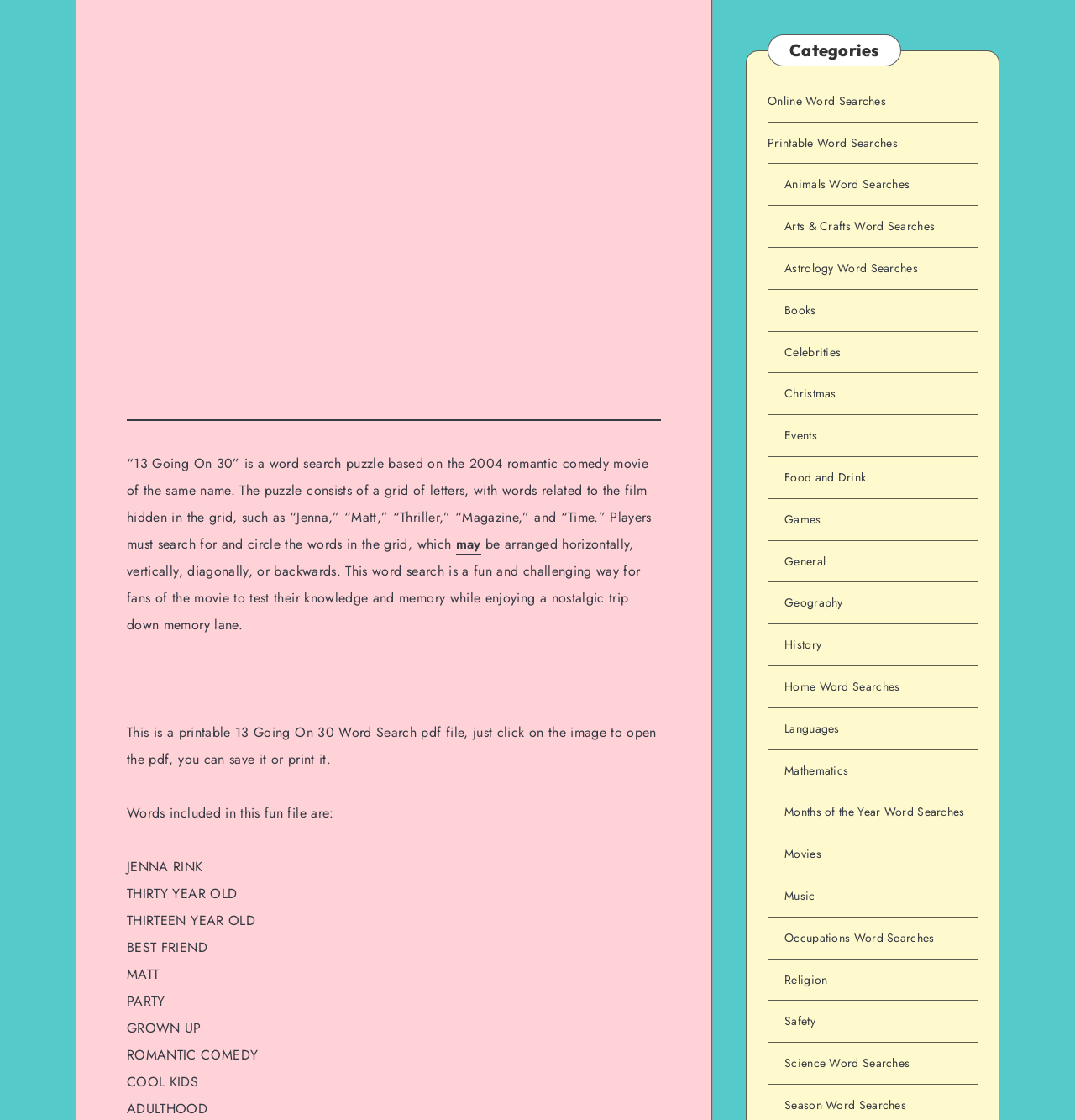Given the element description Season Word Searches, predict the bounding box coordinates for the UI element in the webpage screenshot. The format should be (top-left x, top-left y, bottom-right x, bottom-right y), and the values should be between 0 and 1.

[0.73, 0.977, 0.843, 0.996]